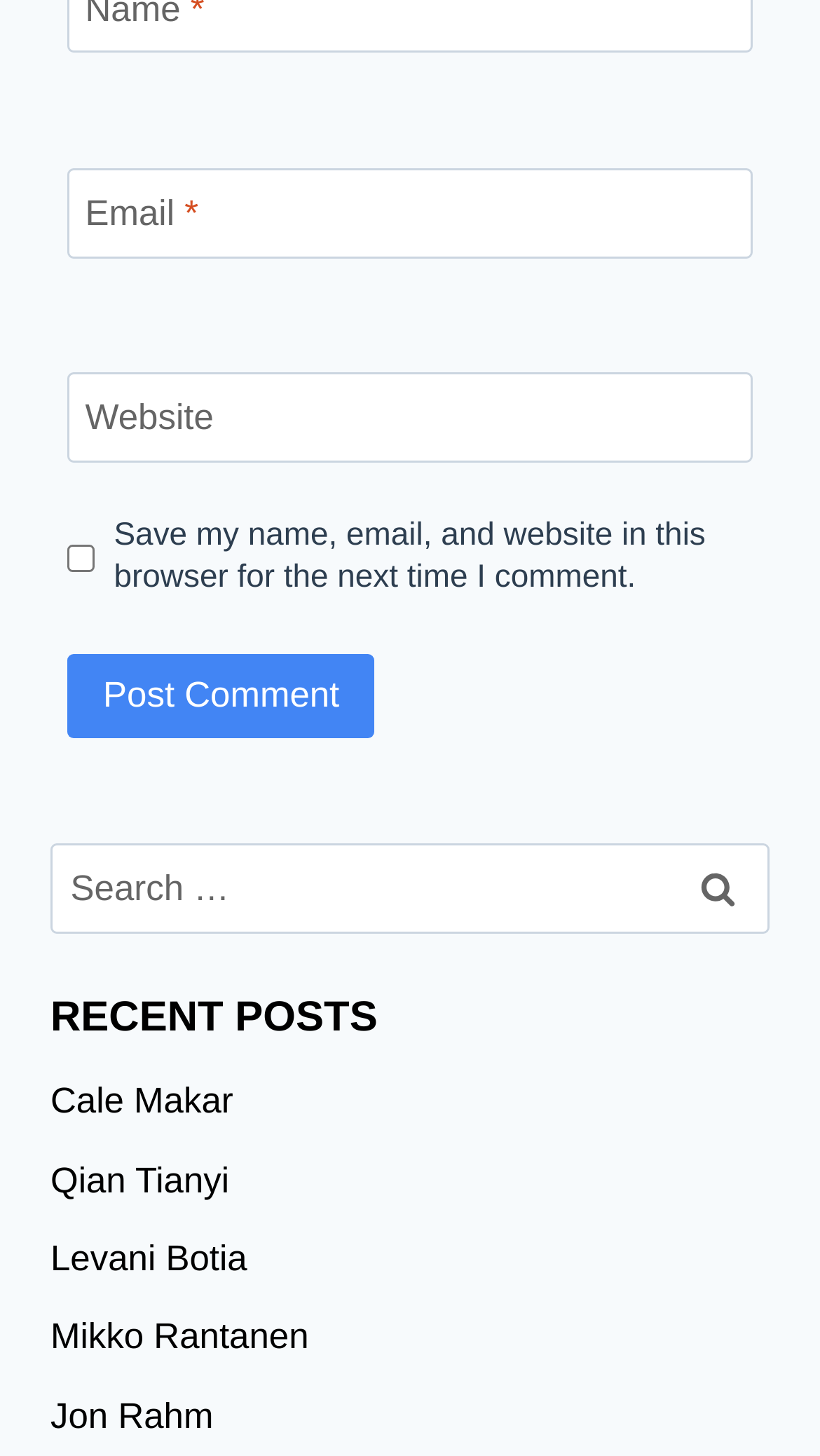Please identify the bounding box coordinates of the element's region that needs to be clicked to fulfill the following instruction: "Search for something". The bounding box coordinates should consist of four float numbers between 0 and 1, i.e., [left, top, right, bottom].

[0.062, 0.579, 0.938, 0.641]